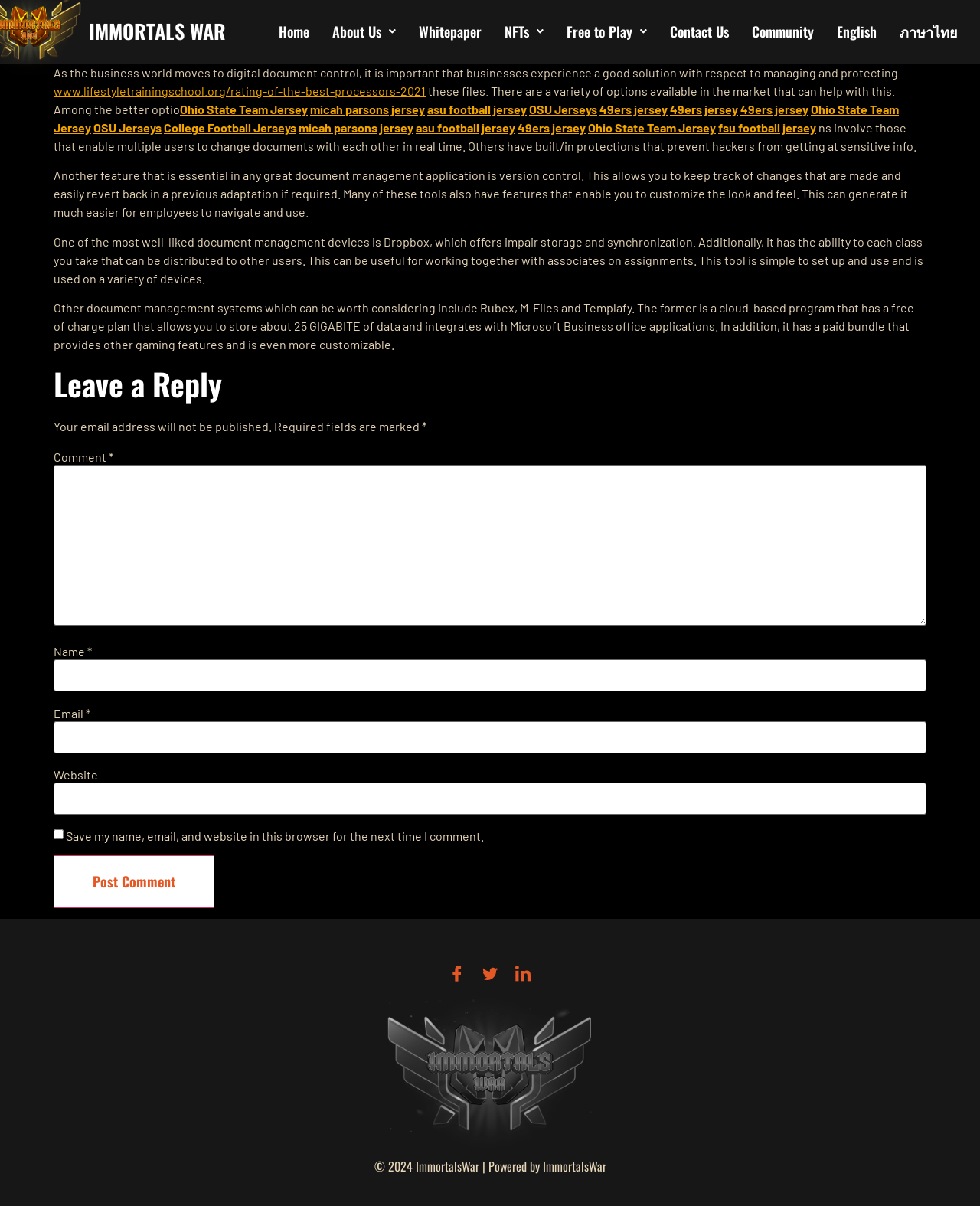Identify the bounding box coordinates for the region of the element that should be clicked to carry out the instruction: "Enter a comment". The bounding box coordinates should be four float numbers between 0 and 1, i.e., [left, top, right, bottom].

[0.055, 0.385, 0.945, 0.519]